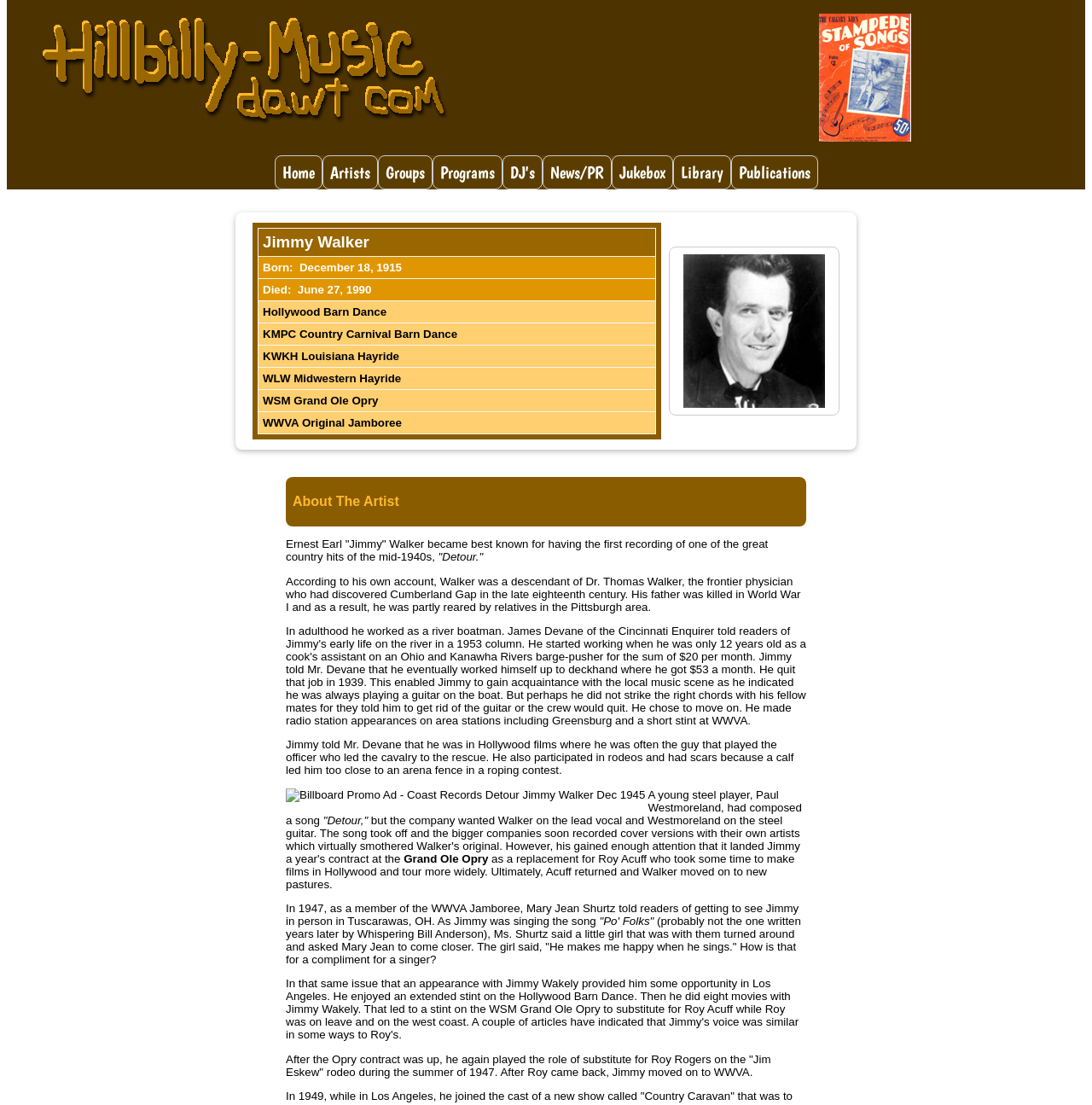Provide the bounding box coordinates of the area you need to click to execute the following instruction: "View Jimmy Walker's information".

[0.237, 0.207, 0.6, 0.231]